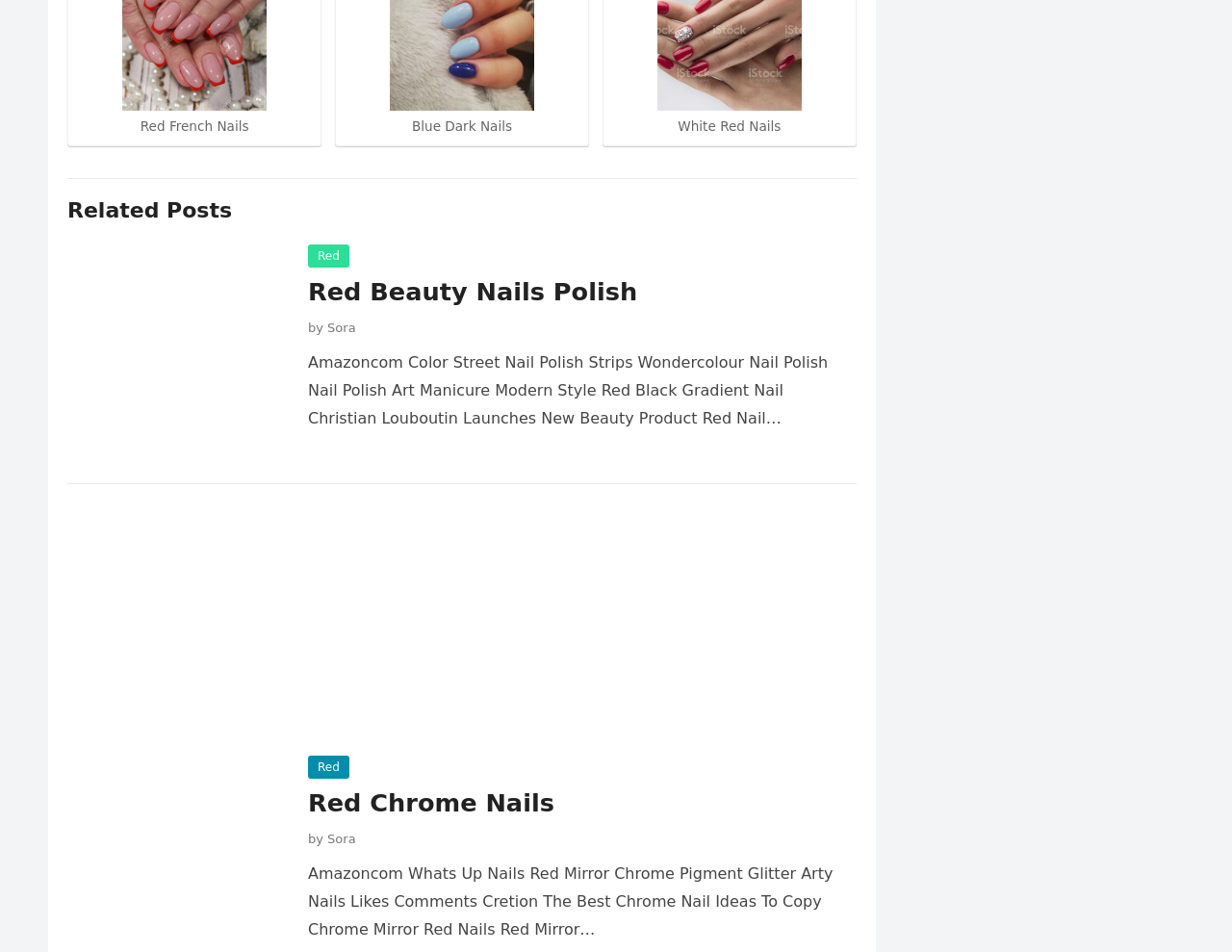Please determine the bounding box coordinates of the clickable area required to carry out the following instruction: "Click on 'Red Chrome Nails'". The coordinates must be four float numbers between 0 and 1, represented as [left, top, right, bottom].

[0.25, 0.828, 0.45, 0.858]